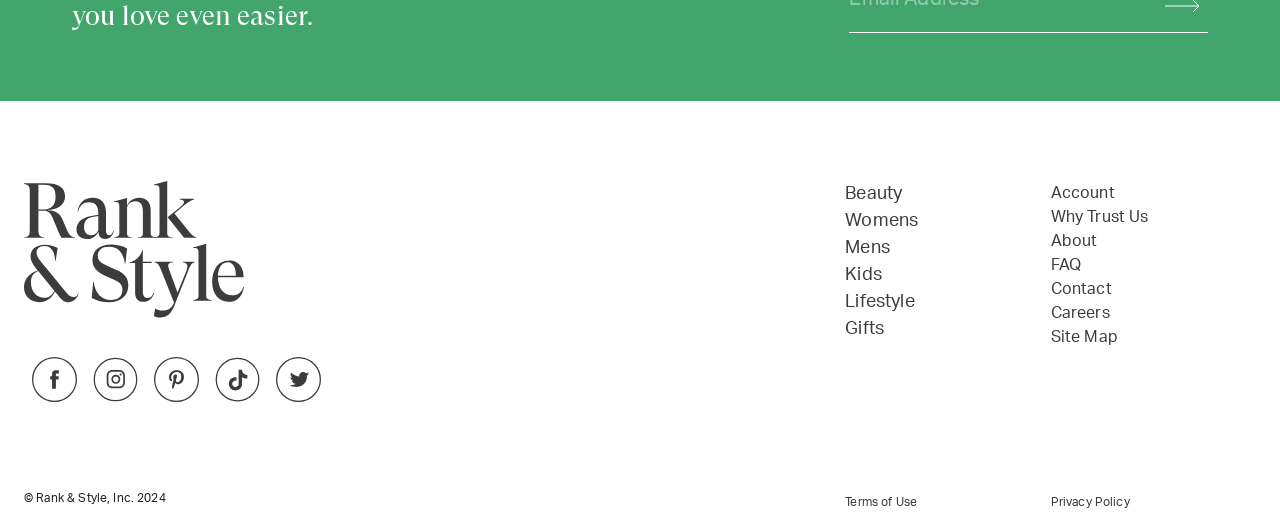Determine the bounding box coordinates for the area you should click to complete the following instruction: "Click on Facebook link".

[0.025, 0.731, 0.06, 0.767]